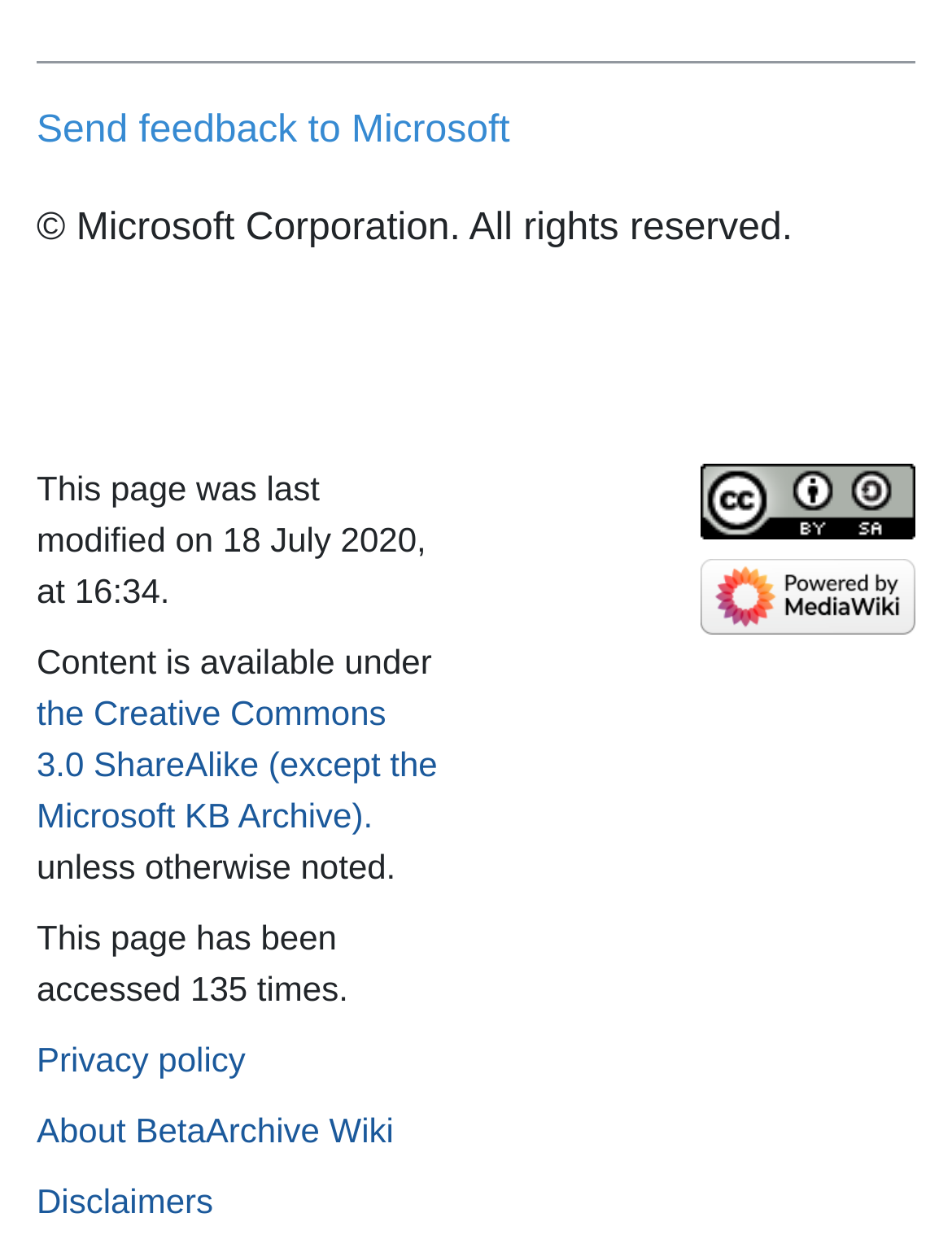What is the license of the webpage content?
Answer the question with as much detail as possible.

The answer can be found at the bottom of the webpage, where it says 'Content is available under the Creative Commons 3.0 ShareAlike (except the Microsoft KB Archive).' This indicates that the webpage content is licensed under Creative Commons 3.0 ShareAlike, with an exception for the Microsoft KB Archive.